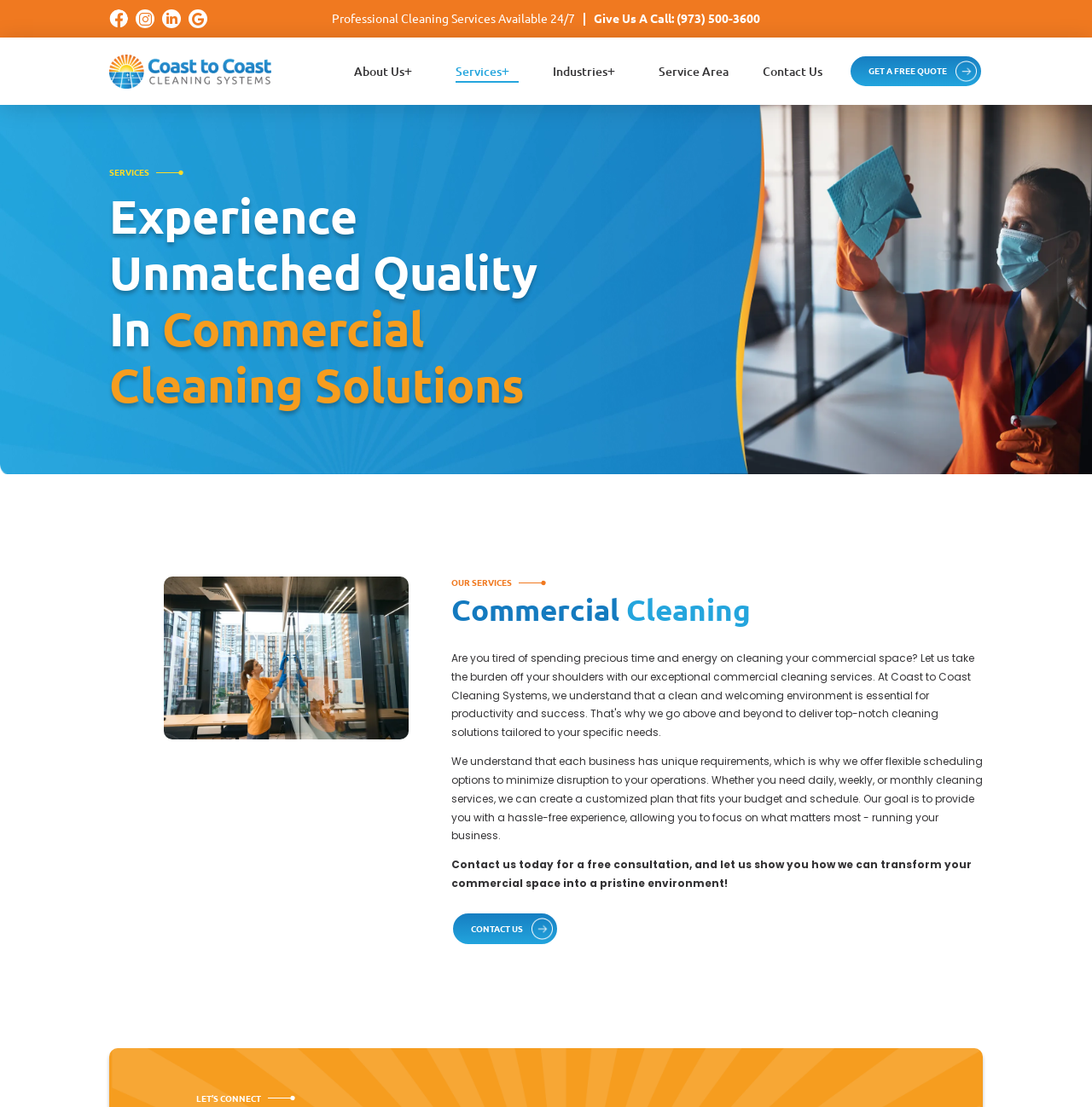Provide a one-word or one-phrase answer to the question:
What is the bounding box coordinate of the 'GET A FREE QUOTE' button?

[0.777, 0.049, 0.9, 0.08]